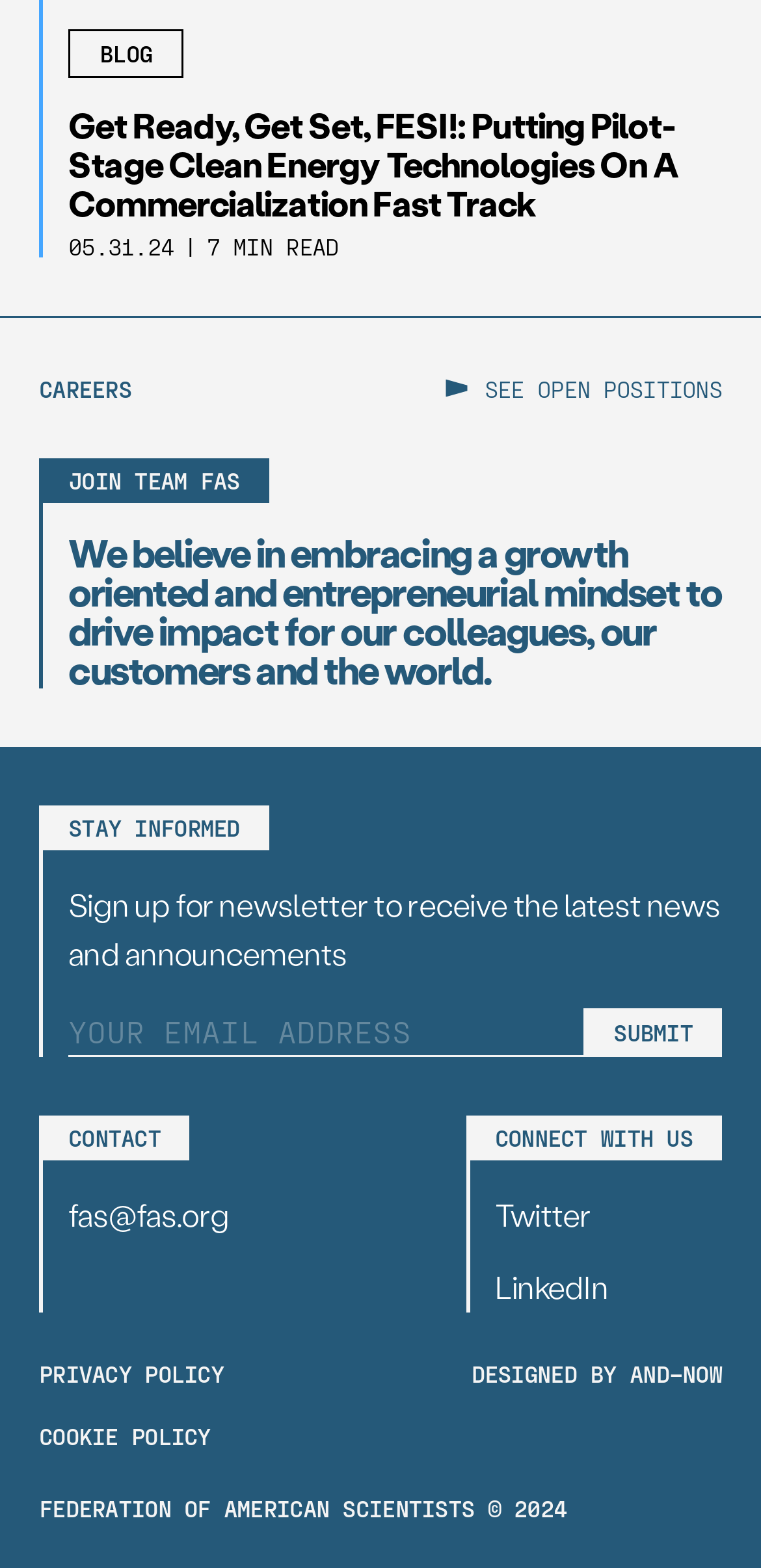Please mark the bounding box coordinates of the area that should be clicked to carry out the instruction: "Follow us on Twitter".

[0.65, 0.761, 0.777, 0.787]